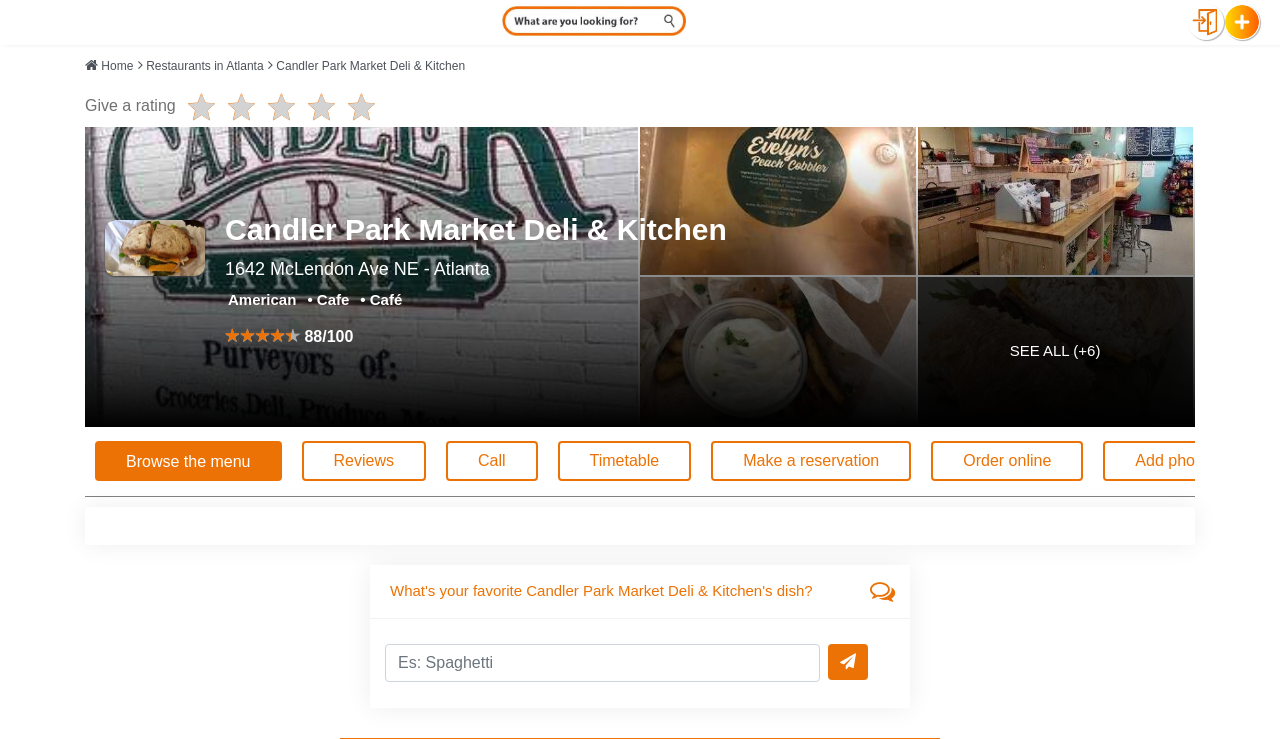Determine the coordinates of the bounding box that should be clicked to complete the instruction: "Write a review". The coordinates should be represented by four float numbers between 0 and 1: [left, top, right, bottom].

[0.301, 0.871, 0.641, 0.923]